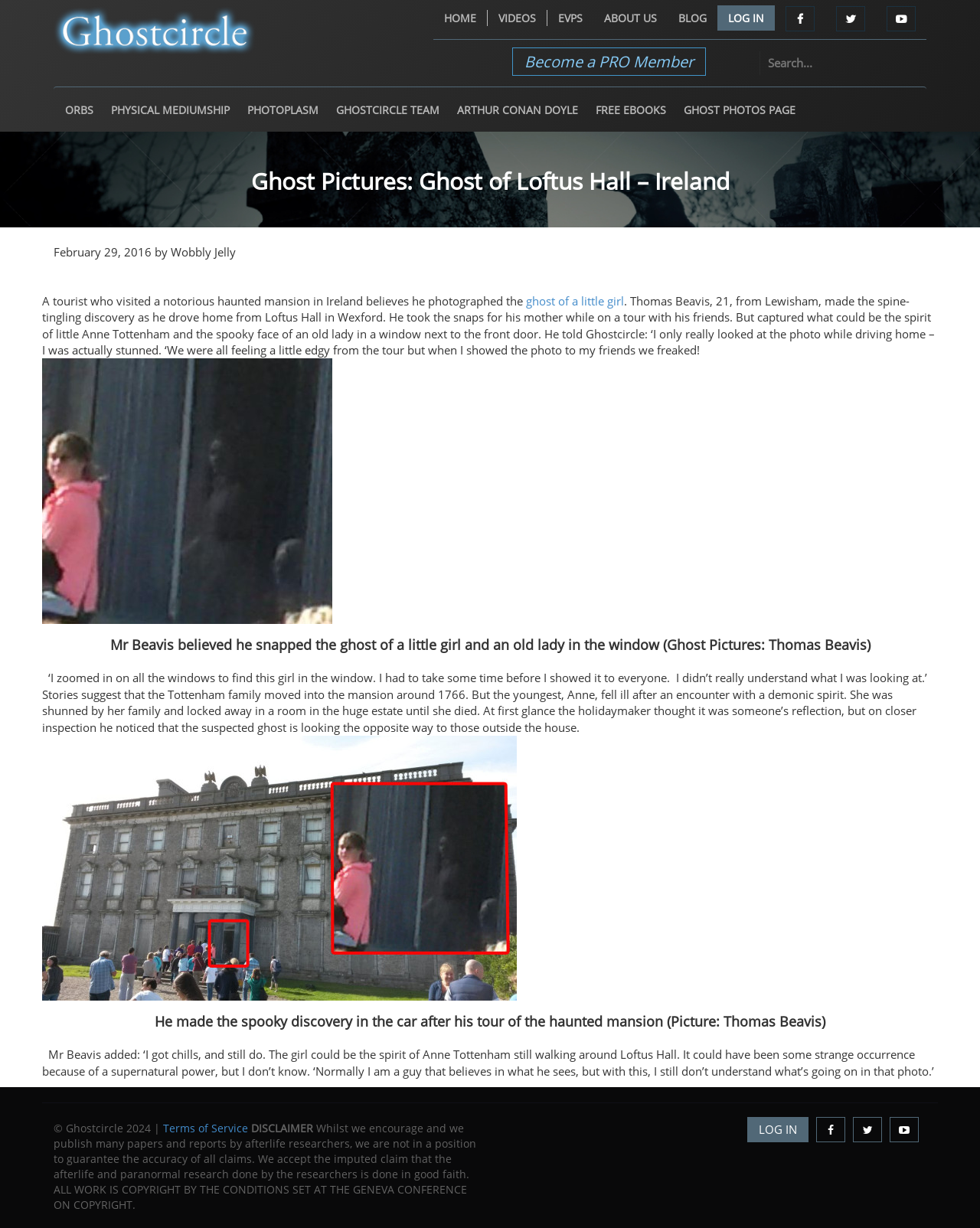Please determine the bounding box coordinates for the element that should be clicked to follow these instructions: "Search for ghost pictures".

[0.767, 0.042, 0.945, 0.064]